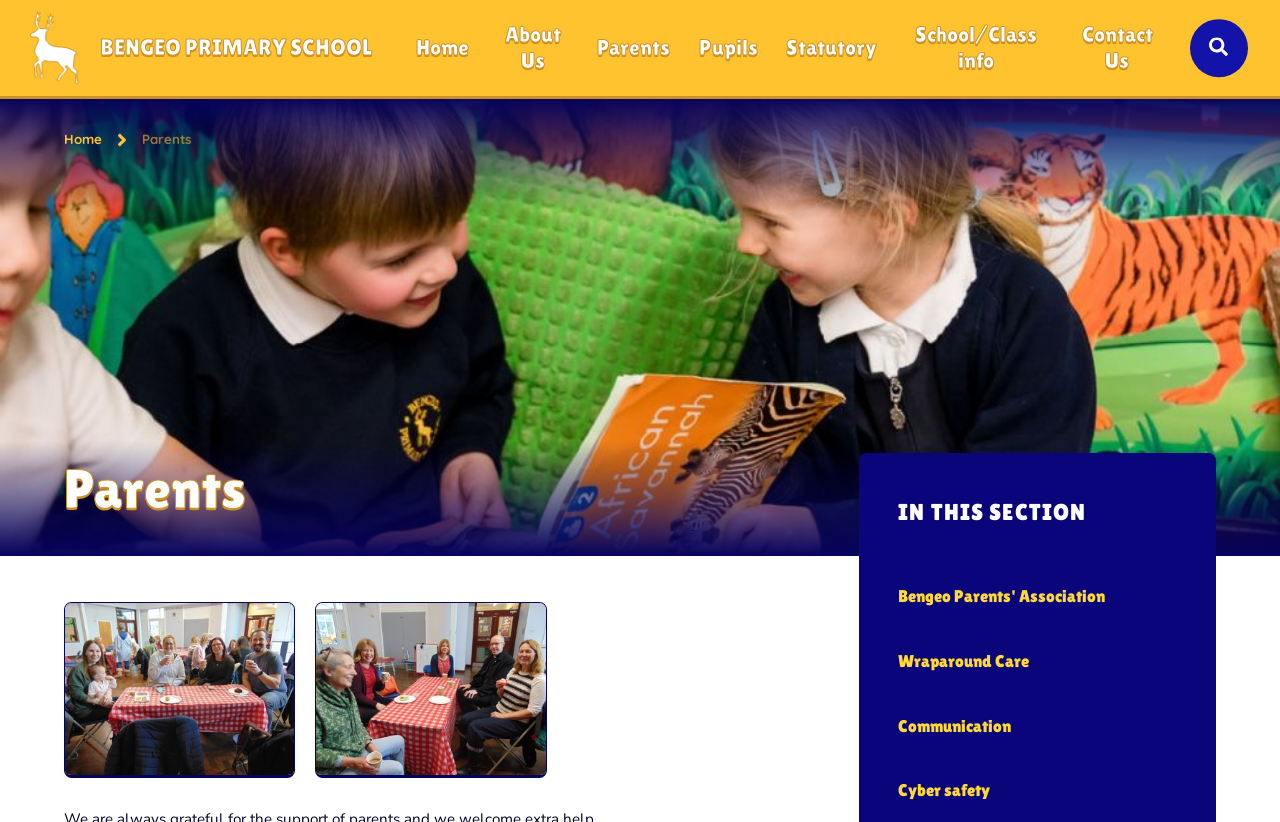Produce an extensive caption that describes everything on the webpage.

The webpage is about Bengeo Primary School, specifically the parents' section. At the top left, there is a link to the school's homepage with the school's logo, an image, and a heading that reads "BENGEO PRIMARY SCHOOL". 

To the right of the logo, there is a button with an image inside. Below the school's logo, there are three links: "Home", "Parents", and an empty link with an image. The "Parents" link is highlighted, indicating that it is the current page.

Further down, there is a large heading that reads "Parents". Below this heading, there is a section with three links: "Bengeo Parents' Association", "Wraparound Care", and "Communication". These links are grouped together under a heading "IN THIS SECTION". 

At the very bottom of the page, there is a small, empty text element with some non-printable characters.